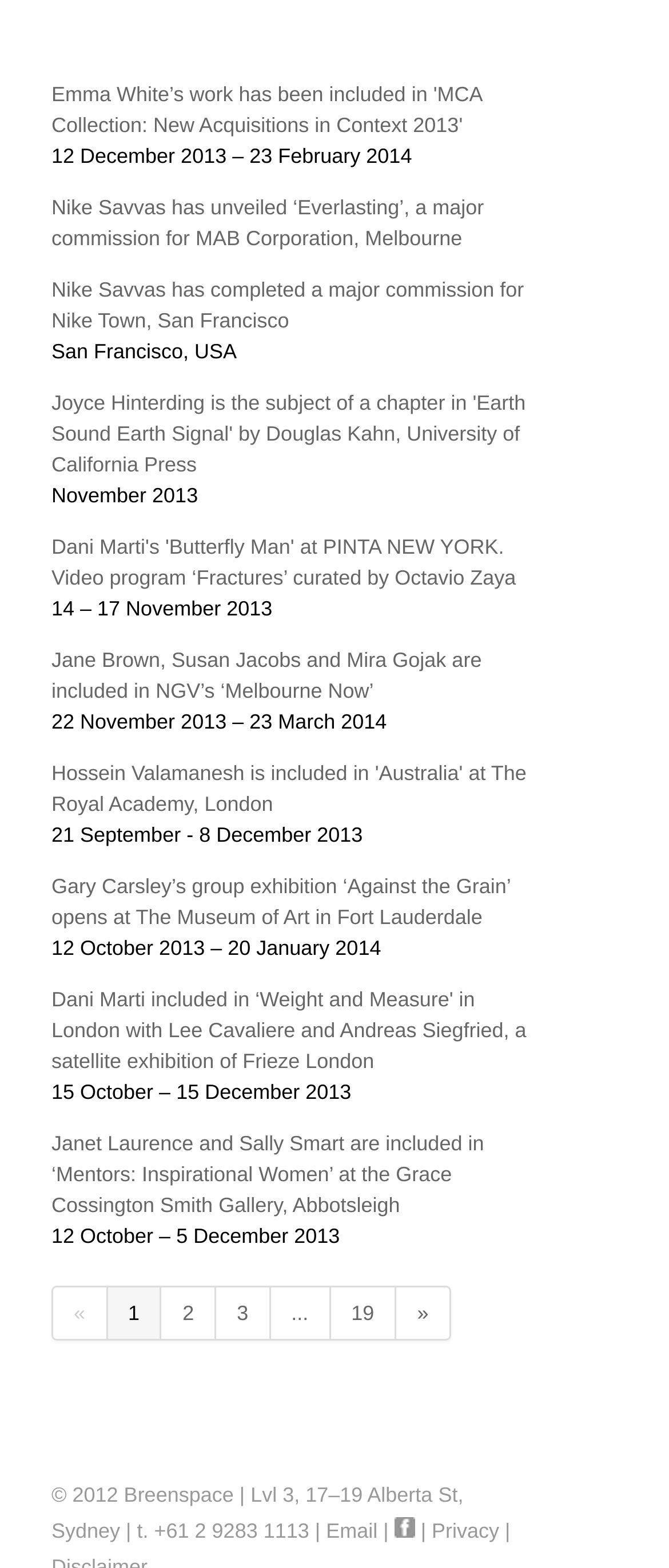Please mark the clickable region by giving the bounding box coordinates needed to complete this instruction: "View Emma White's work".

[0.077, 0.052, 0.72, 0.087]